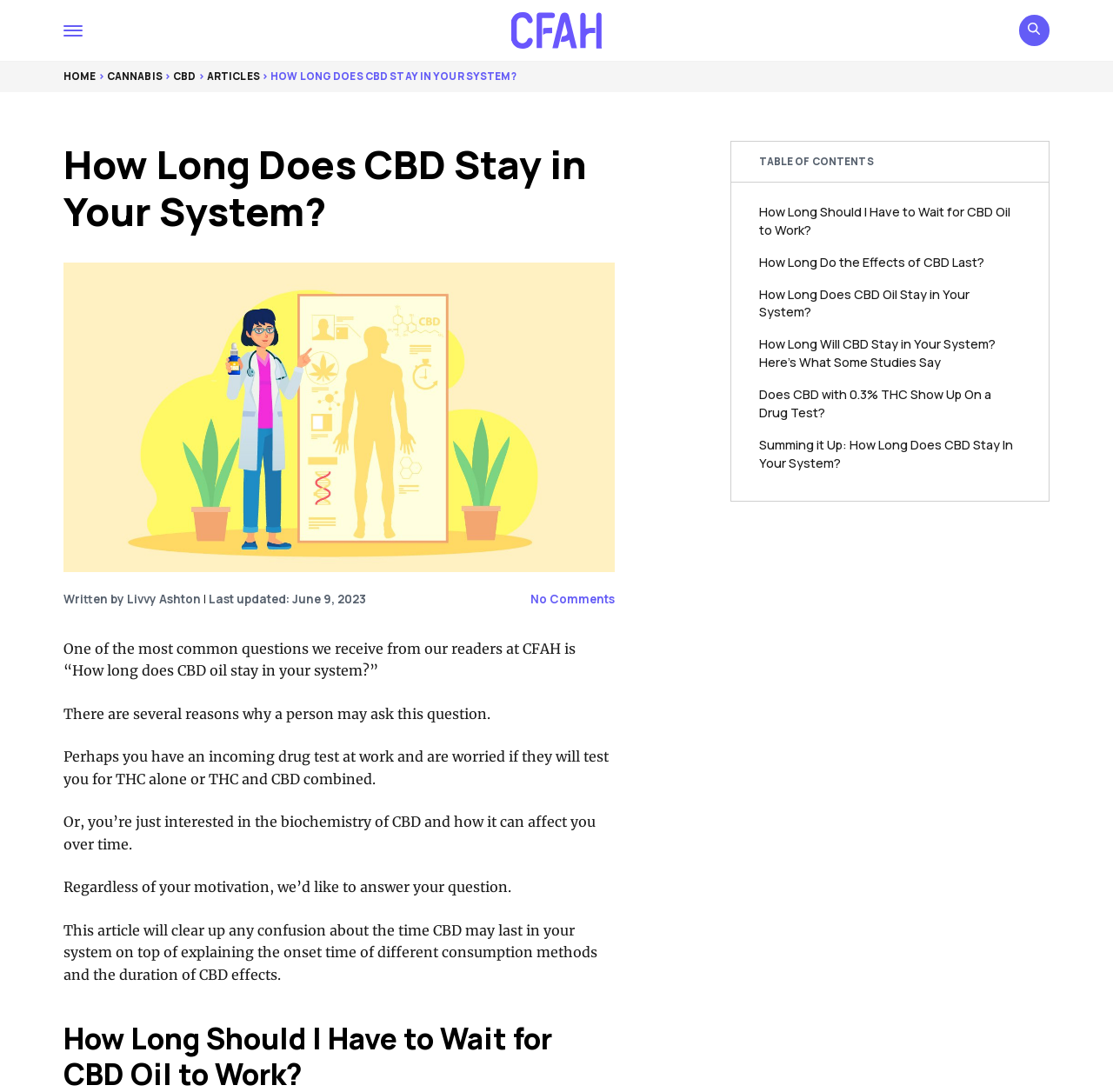What is the main heading of this webpage? Please extract and provide it.

How Long Does CBD Stay in Your System?